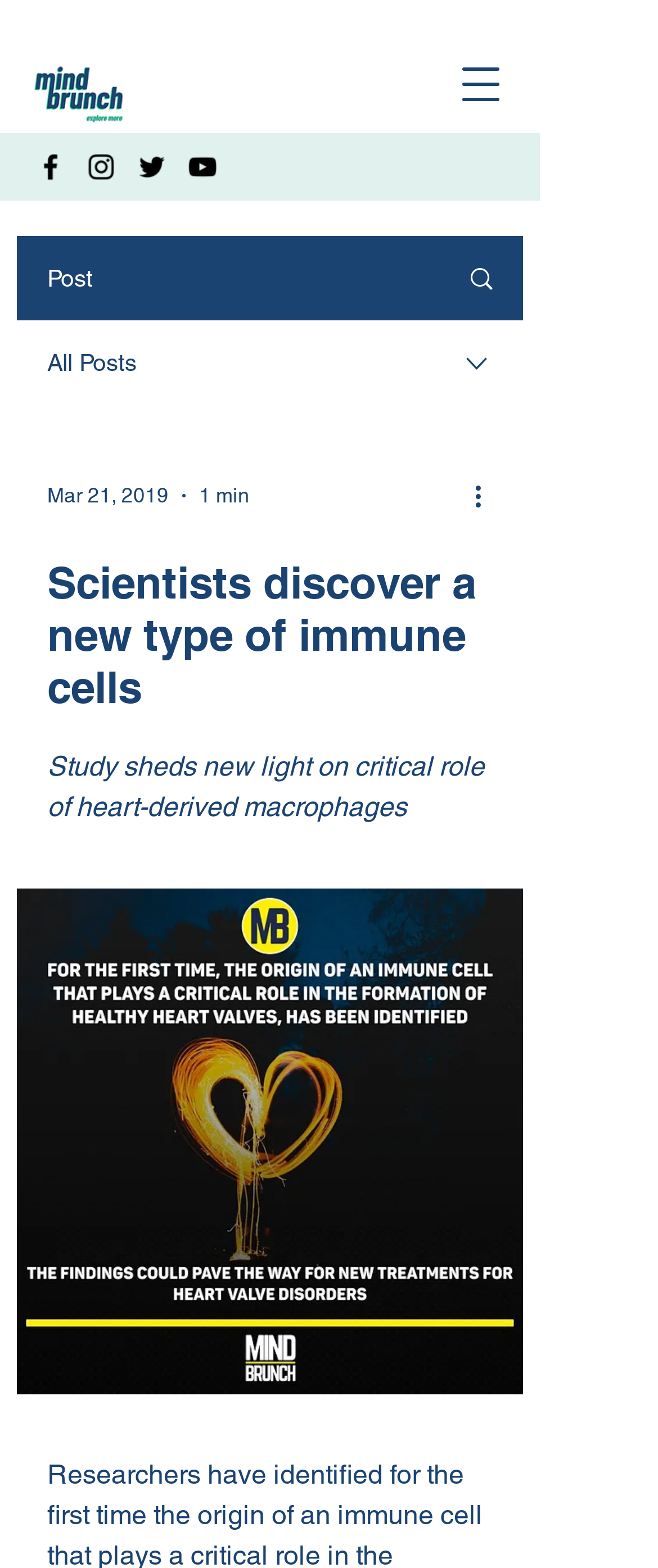Use a single word or phrase to answer the question: What is the function of the button with a three-dot icon?

More actions